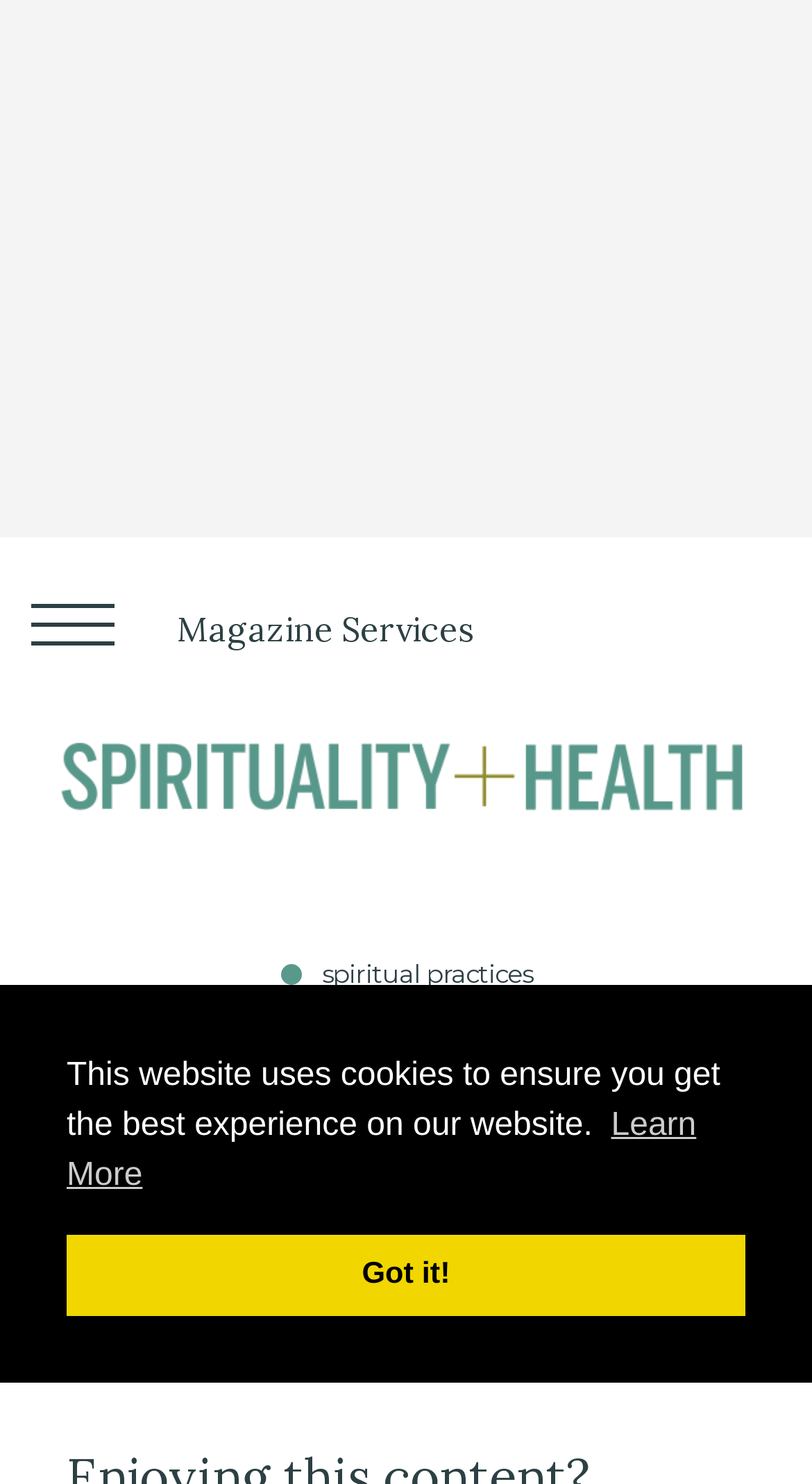Give a one-word or short-phrase answer to the following question: 
How many main sections are there in the top menu?

2